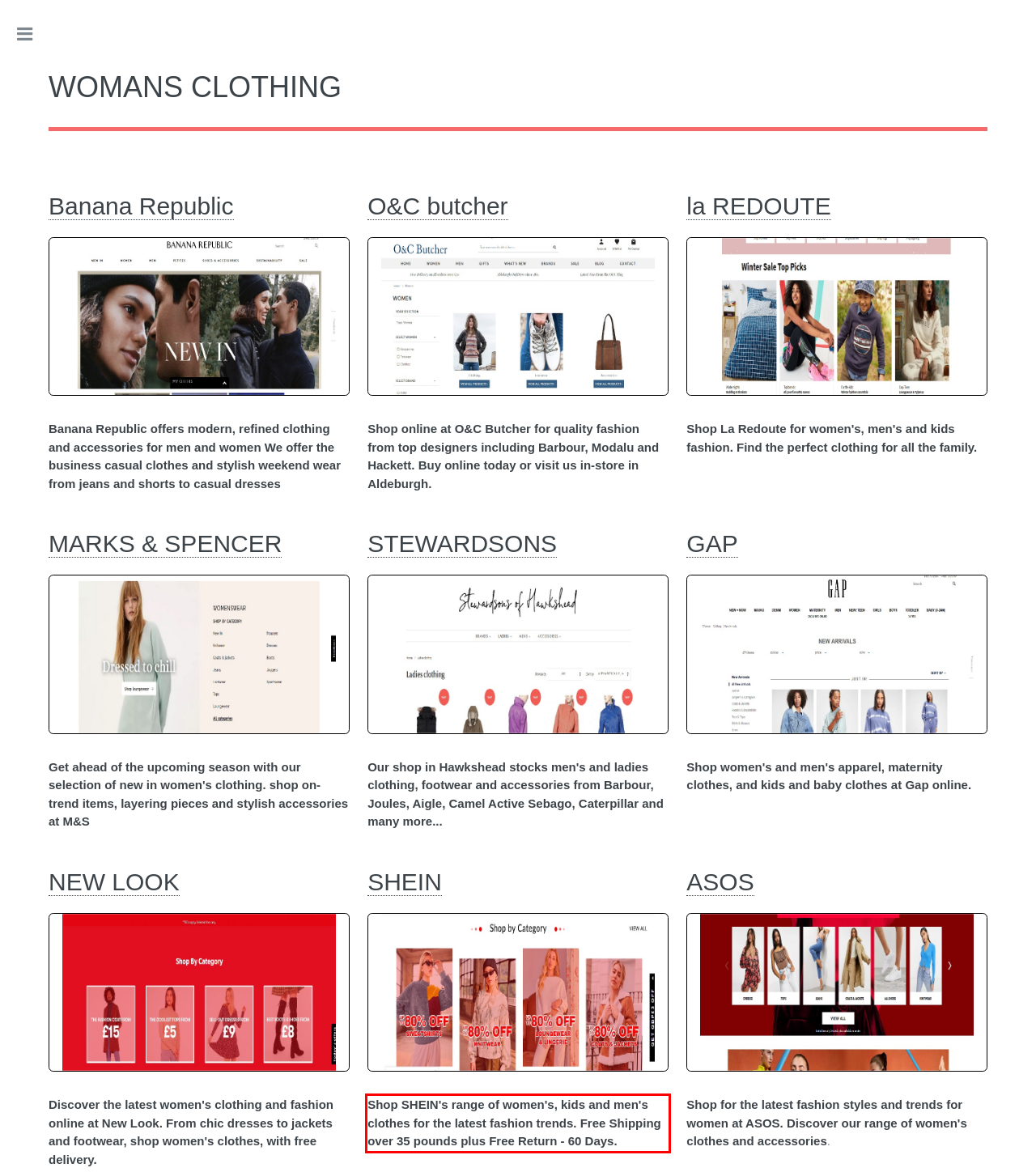You are given a screenshot of a webpage with a UI element highlighted by a red bounding box. Please perform OCR on the text content within this red bounding box.

Shop SHEIN's range of women's, kids and men's clothes for the latest fashion trends. Free Shipping over 35 pounds plus Free Return - 60 Days.